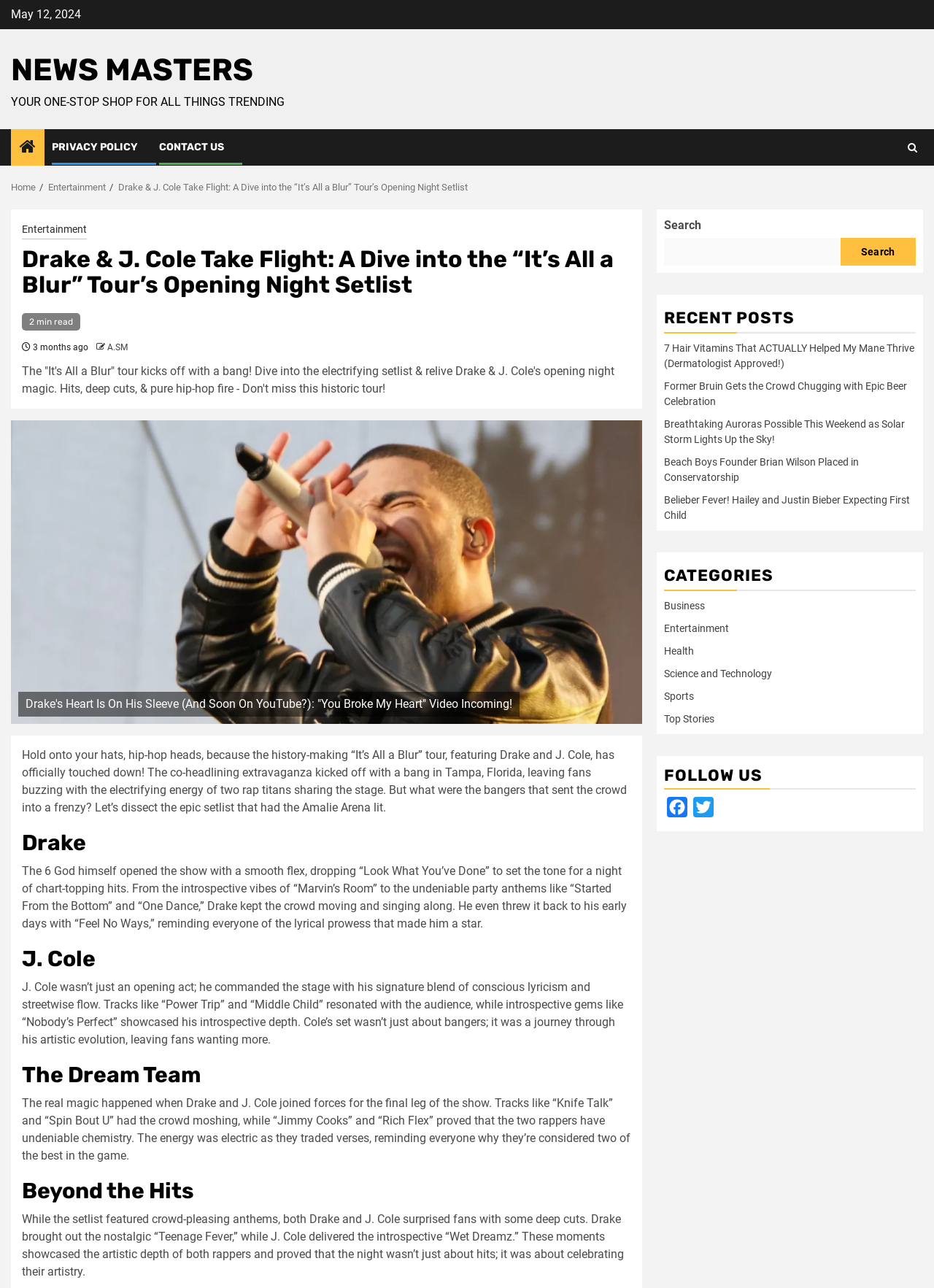Describe all the significant parts and information present on the webpage.

This webpage is about the "It's All a Blur" tour, featuring Drake and J. Cole. At the top, there is a navigation bar with links to "Home", "Entertainment", and the current page. Below the navigation bar, there is a header section with a title, "Drake & J. Cole Take Flight: A Dive into the “It’s All a Blur” Tour’s Opening Night Setlist", and a brief description of the tour. 

To the right of the header section, there is an image of Drake. Below the header section, there is a main content area with several sections. The first section describes the opening night of the tour, highlighting the energy and excitement of the event. 

The next sections focus on the performances of Drake and J. Cole, respectively. Each section lists some of the songs they performed, including hits and deep cuts. The sections also provide some commentary on the performances, noting the crowd's reaction and the artists' chemistry on stage. 

After the sections on Drake and J. Cole, there is a section on their joint performance, which is described as "electric" and "historic". The final section discusses some of the lesser-known songs they performed, showcasing their artistic depth. 

On the right side of the page, there is a complementary section with a search bar, recent posts, and categories. The recent posts section lists several news articles, including ones on hair vitamins, a beer celebration, and a solar storm. The categories section lists several topics, including business, entertainment, health, and sports. 

At the bottom of the page, there are links to follow the website on Facebook and Twitter.